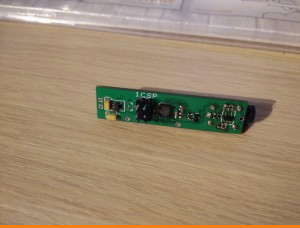Please provide a one-word or phrase answer to the question: 
What is the surface material of the base?

wood